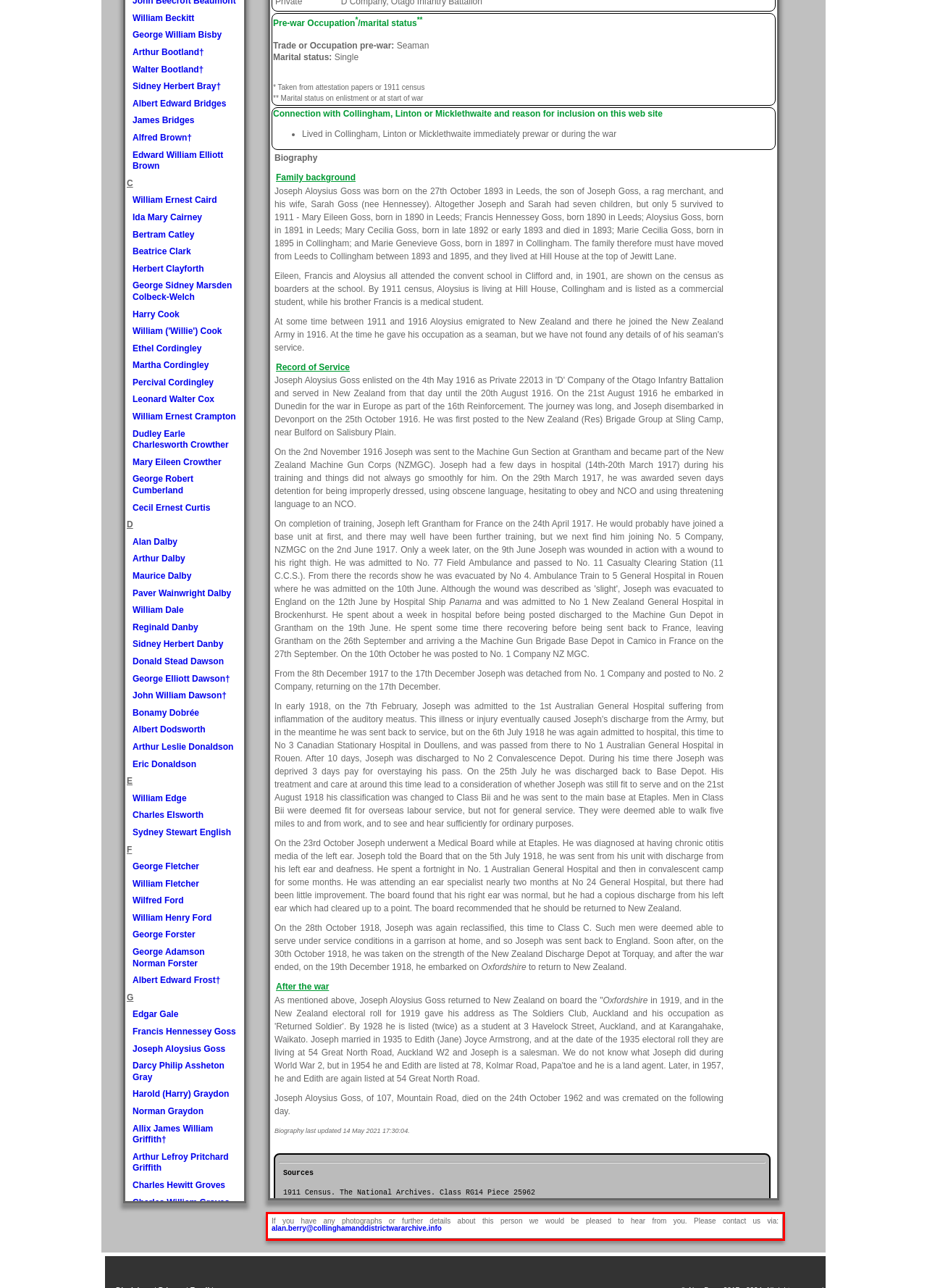Please look at the webpage screenshot and extract the text enclosed by the red bounding box.

If you have any photographs or further details about this person we would be pleased to hear from you. Please contact us via: alan.berry@collinghamanddistrictwararchive.info